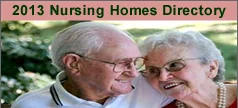What is above the elderly couple?
Observe the image and answer the question with a one-word or short phrase response.

Bold text